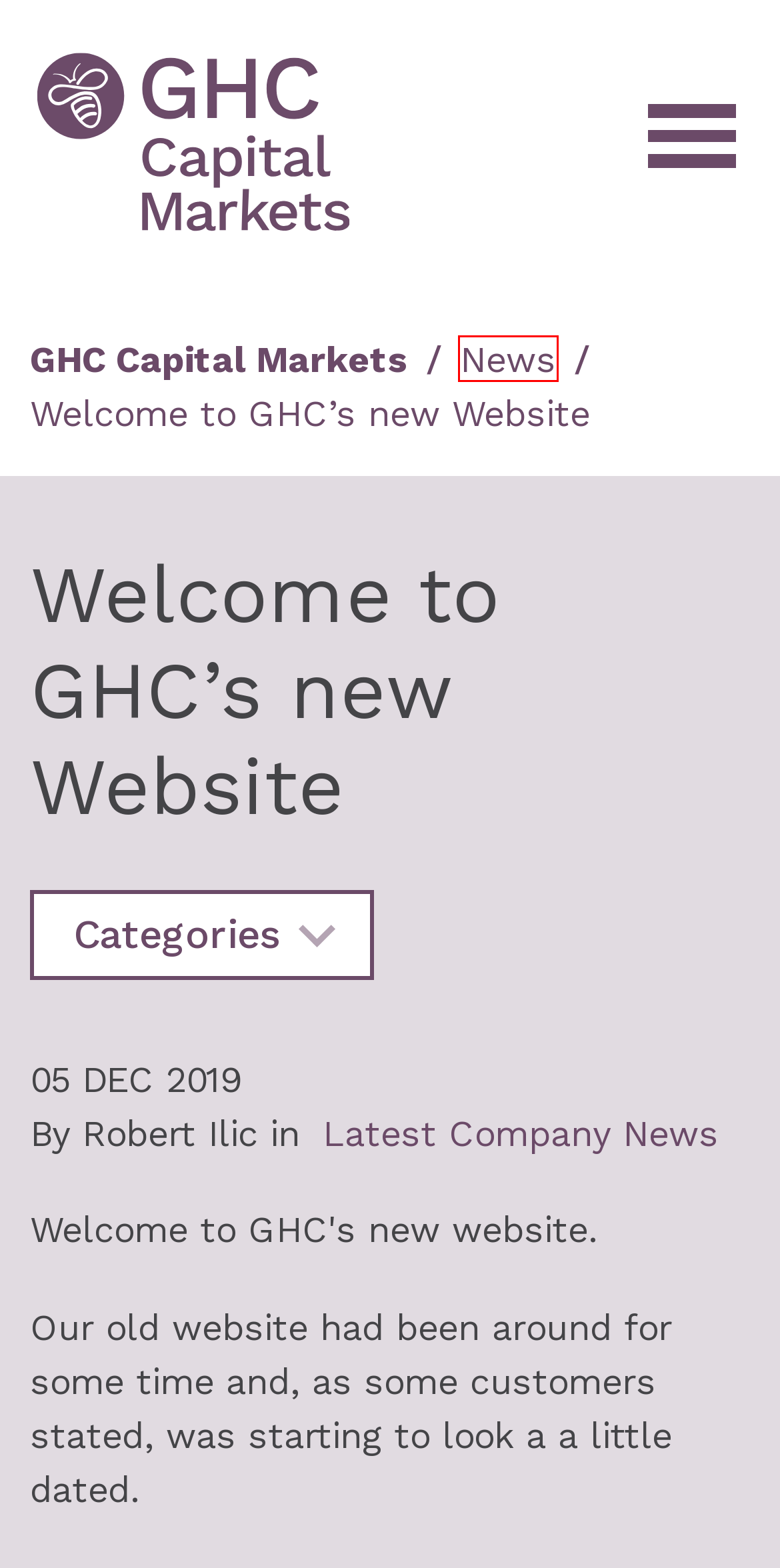View the screenshot of the webpage containing a red bounding box around a UI element. Select the most fitting webpage description for the new page shown after the element in the red bounding box is clicked. Here are the candidates:
A. Shareholder Rights Directive II (SRDII) - GHC Capital Markets
B. Latest Company News Archives - GHC Capital Markets
C. Stewardship code - GHC Capital Markets
D. TCF Policy - GHC Capital Markets
E. Copyright - GHC Capital Markets
F. Homepage - GHC Capital Markets
G. Disclaimer - GHC Capital Markets
H. News - GHC Capital Markets

H